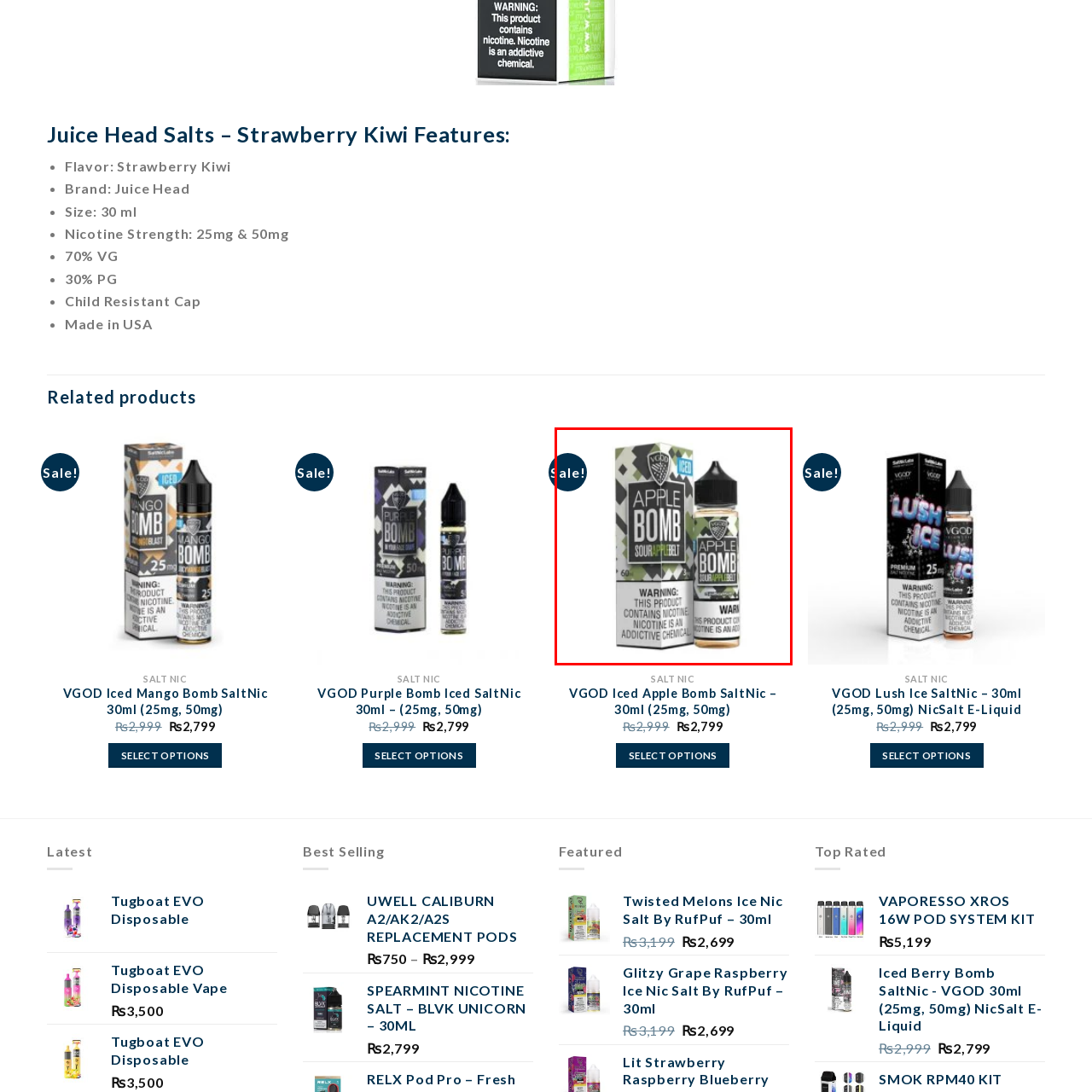Give an in-depth explanation of the image captured within the red boundary.

This image showcases the "VGOD Iced Apple Bomb SaltNic," a premium nicotine salt e-liquid from the renowned VGOD brand. The product features a vibrant packaging design that captures the essence of sour apple flavors, emphasizing its enticing taste profile. The bottle is labeled with "60ml," indicating its size, and it is marked as "ICED," highlighting a refreshing twist on the traditional apple flavor. Additionally, a prominent "Sale!" badge indicates that this item is currently being offered at a discounted price, enticing potential buyers. As a nicotine product, it carries a warning label, reminding consumers that it contains nicotine, which is an addictive chemical. This image effectively conveys the appealing features of the product while capturing attention with its bold design.